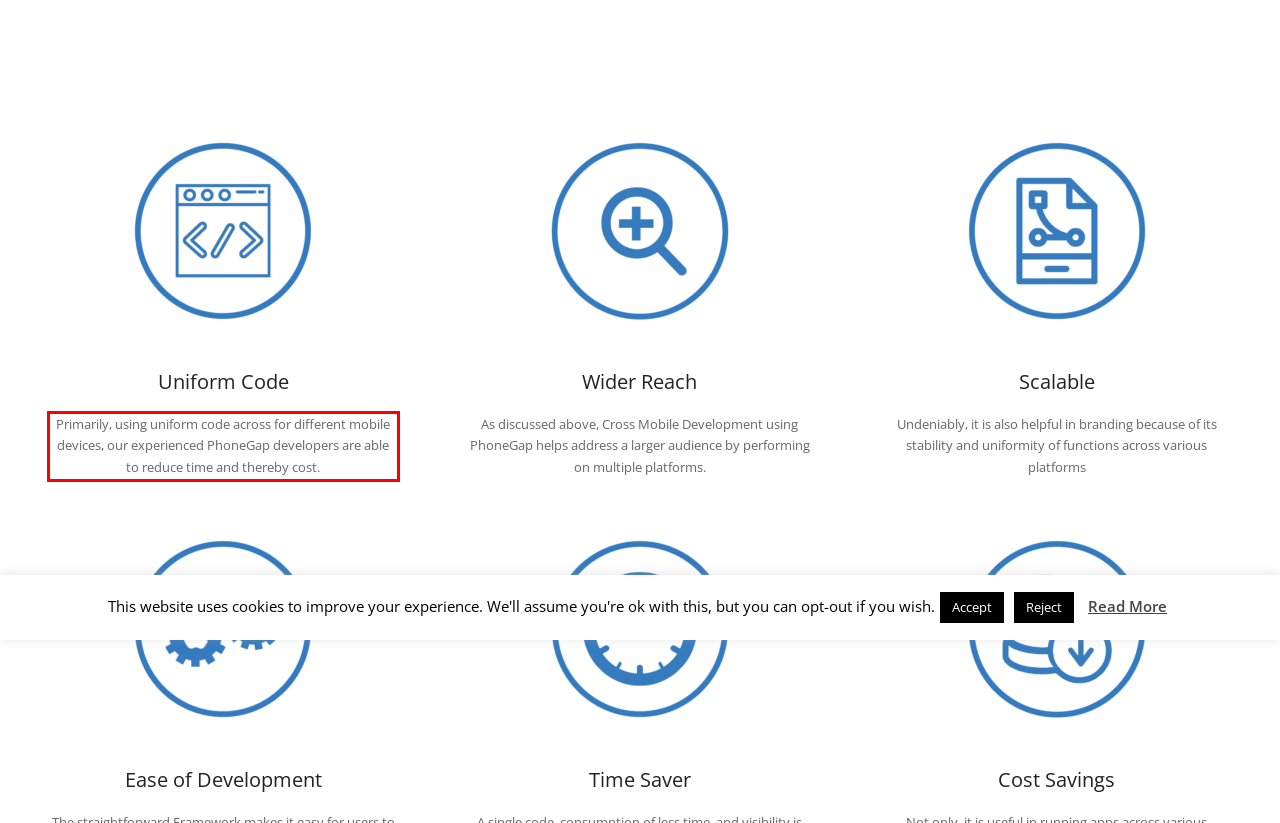By examining the provided screenshot of a webpage, recognize the text within the red bounding box and generate its text content.

Primarily, using uniform code across for different mobile devices, our experienced PhoneGap developers are able to reduce time and thereby cost.